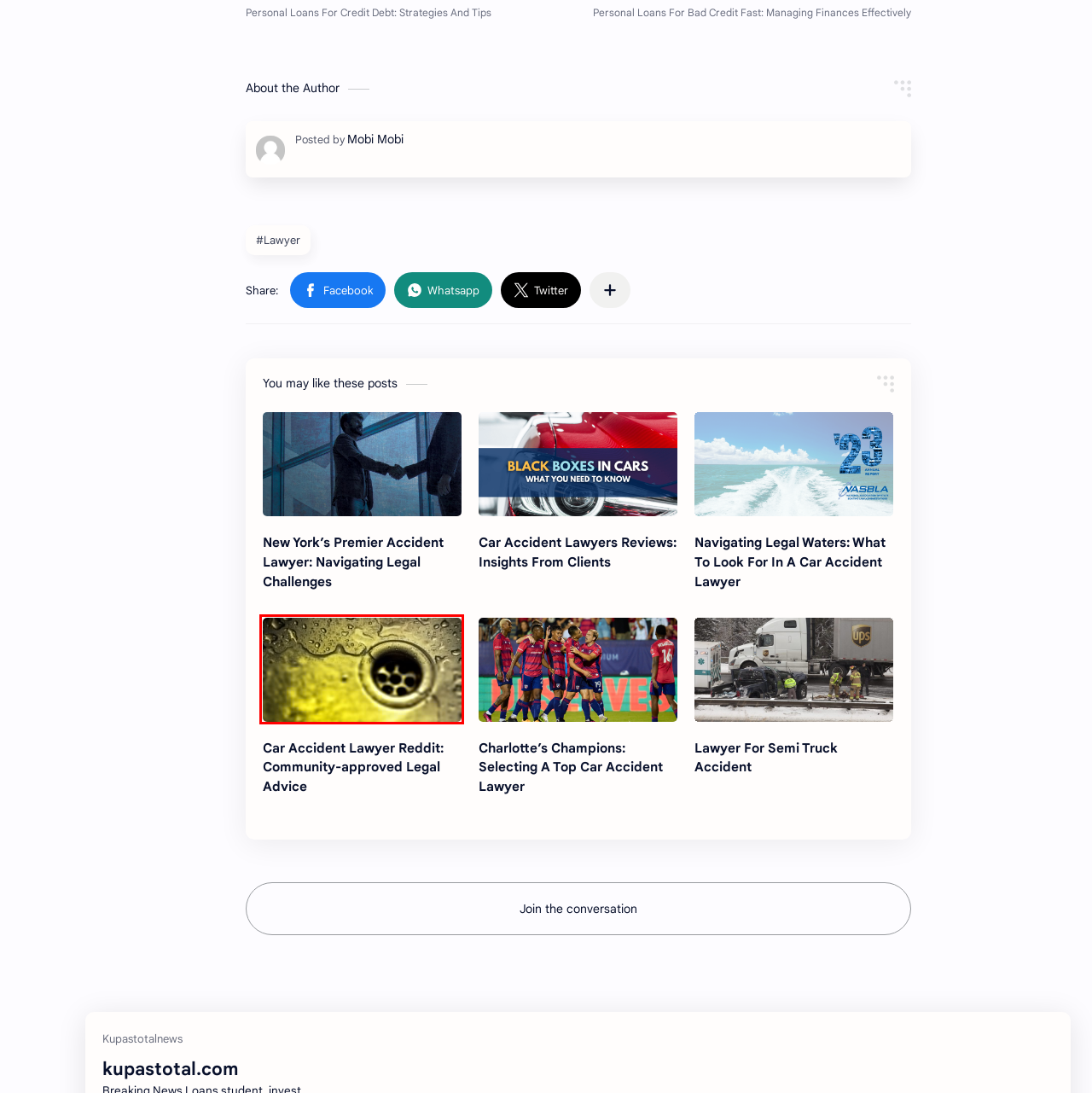You have a screenshot of a webpage with an element surrounded by a red bounding box. Choose the webpage description that best describes the new page after clicking the element inside the red bounding box. Here are the candidates:
A. Lawyer – kupastotalNews
B. kupastotalNews – Breaking News Loans student, invest , insurance, tour , travel ,lawyer
C. expnesia.com experied domain murah meriah
D. Charlotte’s Champions: Selecting A Top Car Accident Lawyer – kupastotalNews
E. New York’s Premier Accident Lawyer: Navigating Legal Challenges – kupastotalNews
F. Car Accident Lawyer Reddit: Community-approved Legal Advice – kupastotalNews
G. Lawyer For Semi Truck Accident – kupastotalNews
H. Navigating Legal Waters: What To Look For In A Car Accident Lawyer – kupastotalNews

F